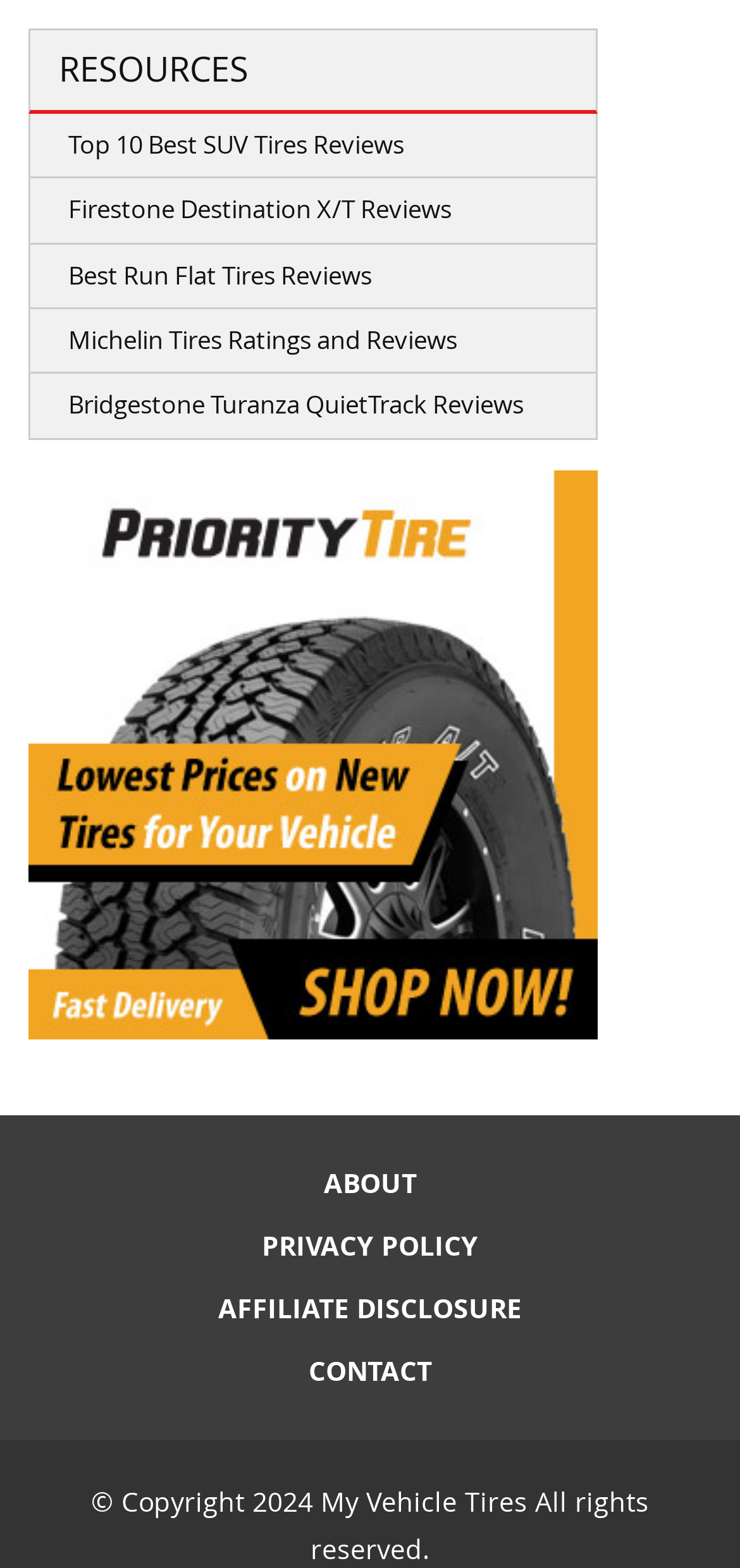What is the copyright year of the webpage?
From the image, respond using a single word or phrase.

2024